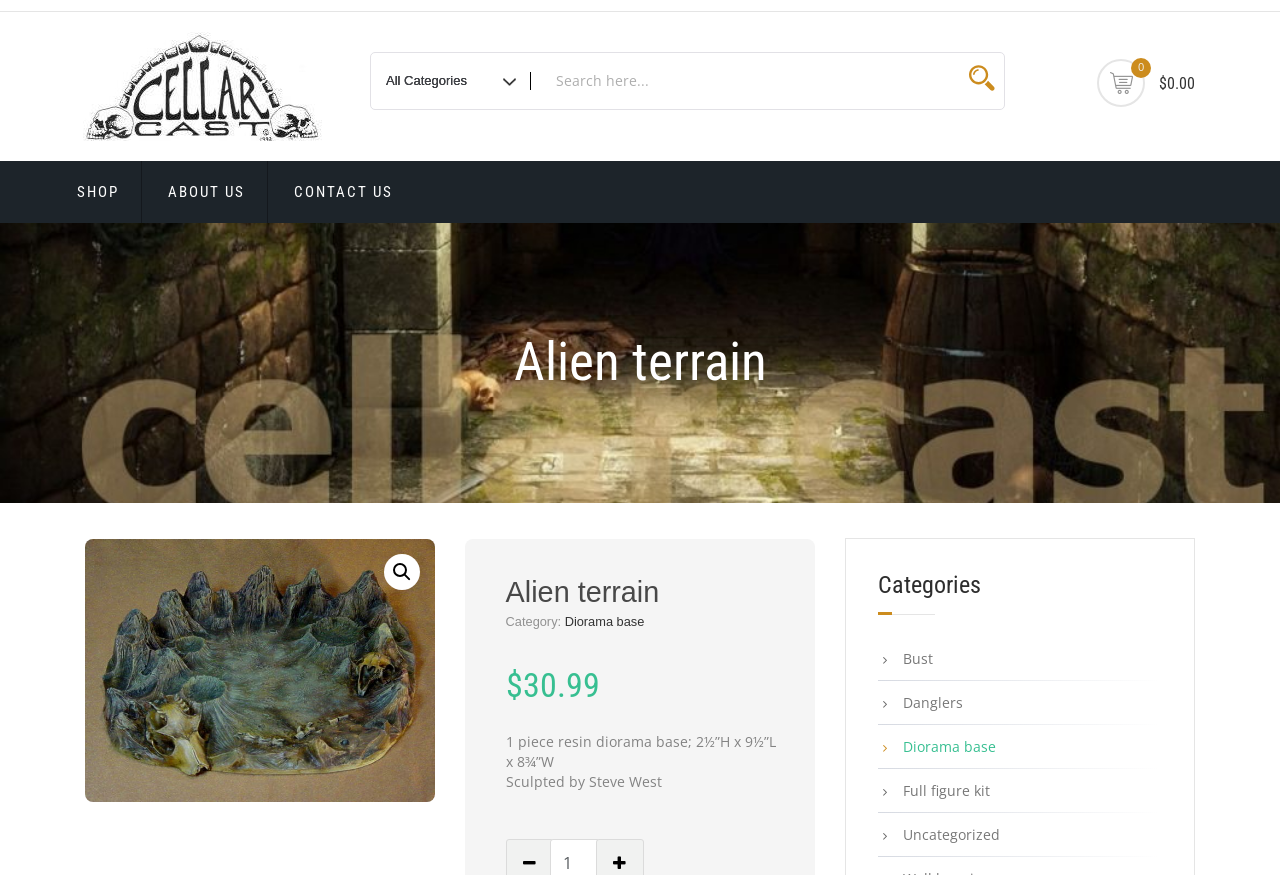Using a single word or phrase, answer the following question: 
What is the category of the product?

Diorama base